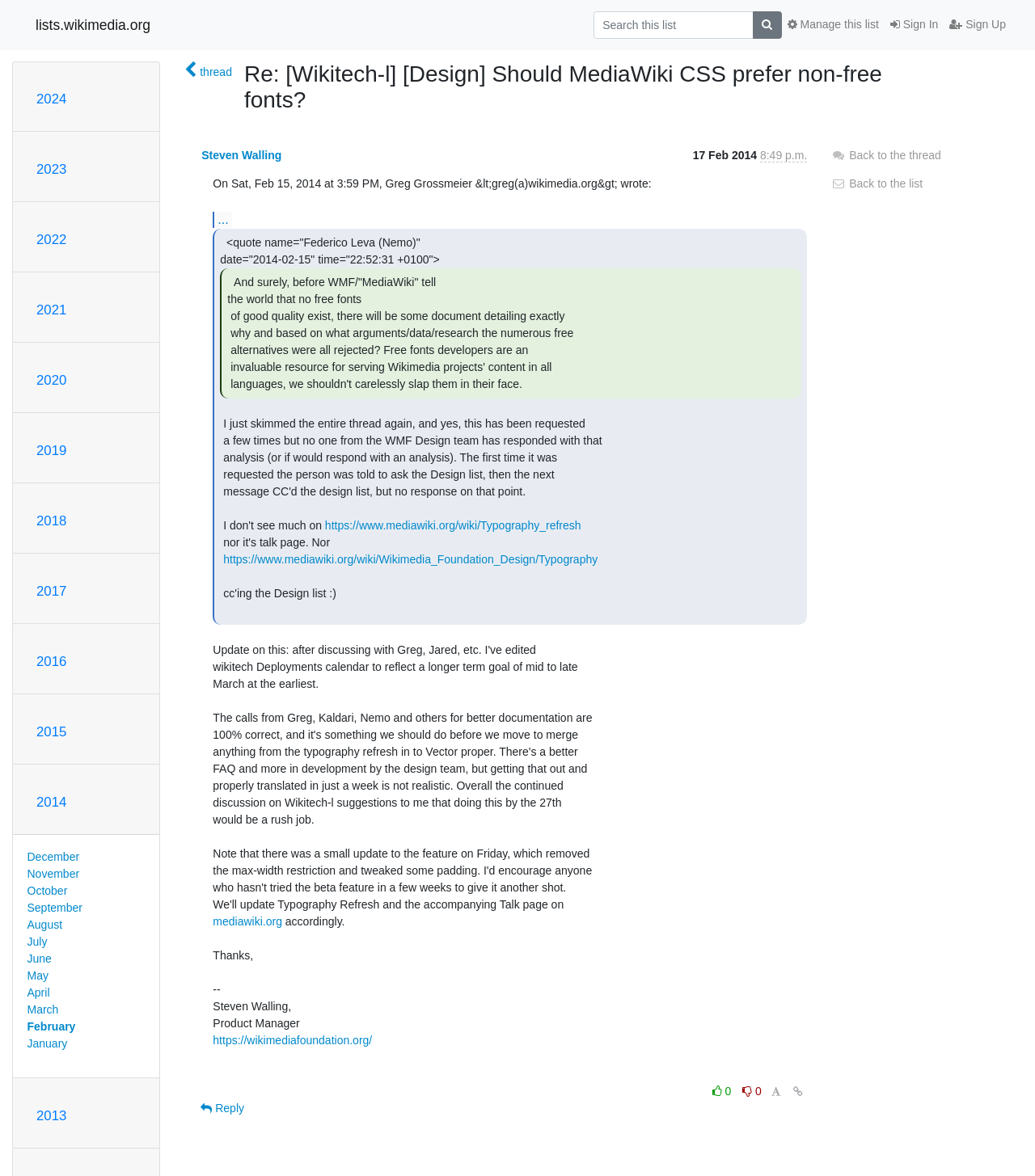Determine the bounding box coordinates of the element's region needed to click to follow the instruction: "Sign In". Provide these coordinates as four float numbers between 0 and 1, formatted as [left, top, right, bottom].

[0.855, 0.009, 0.912, 0.033]